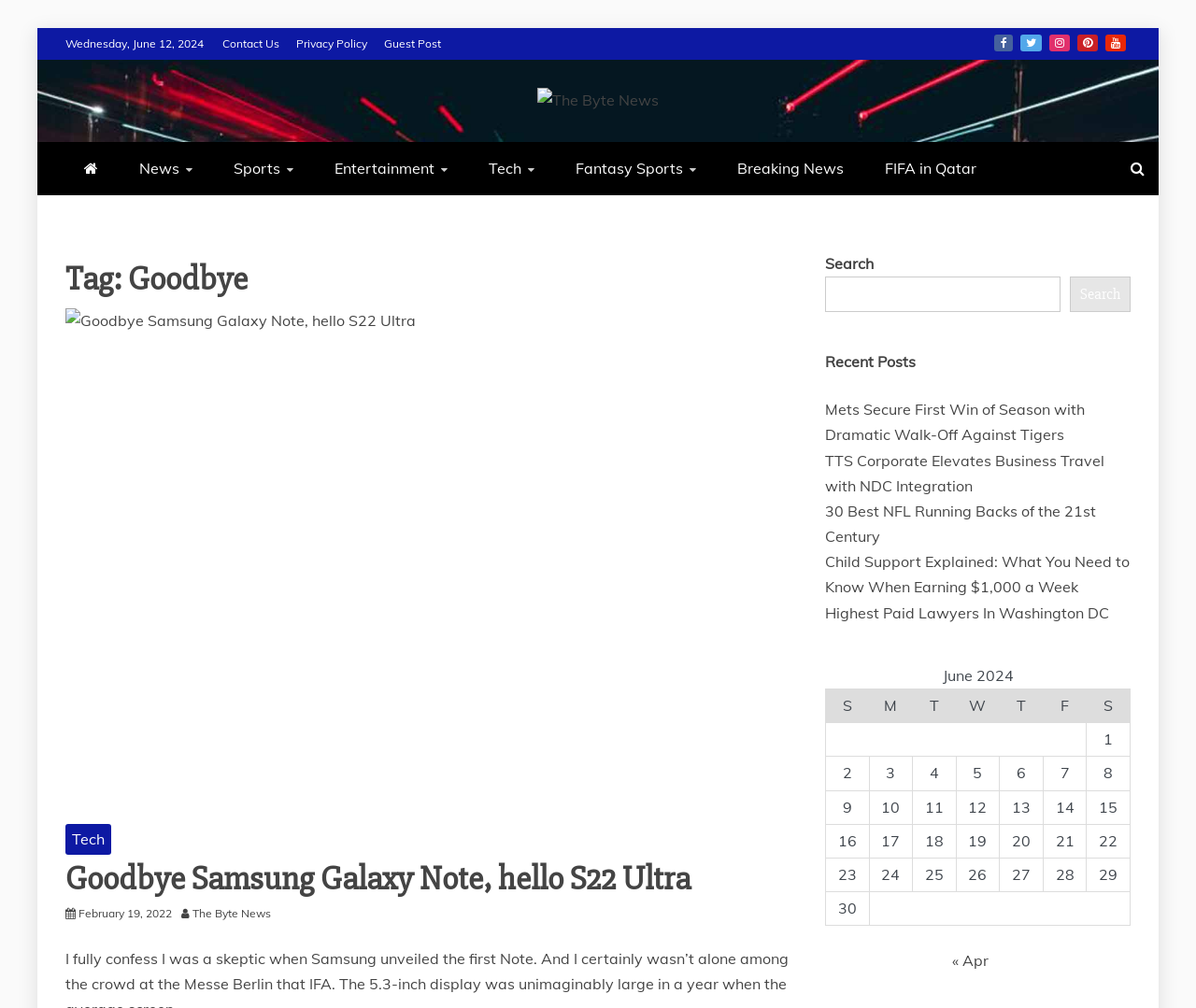Locate the bounding box coordinates of the area that needs to be clicked to fulfill the following instruction: "Search for something". The coordinates should be in the format of four float numbers between 0 and 1, namely [left, top, right, bottom].

[0.69, 0.274, 0.887, 0.31]